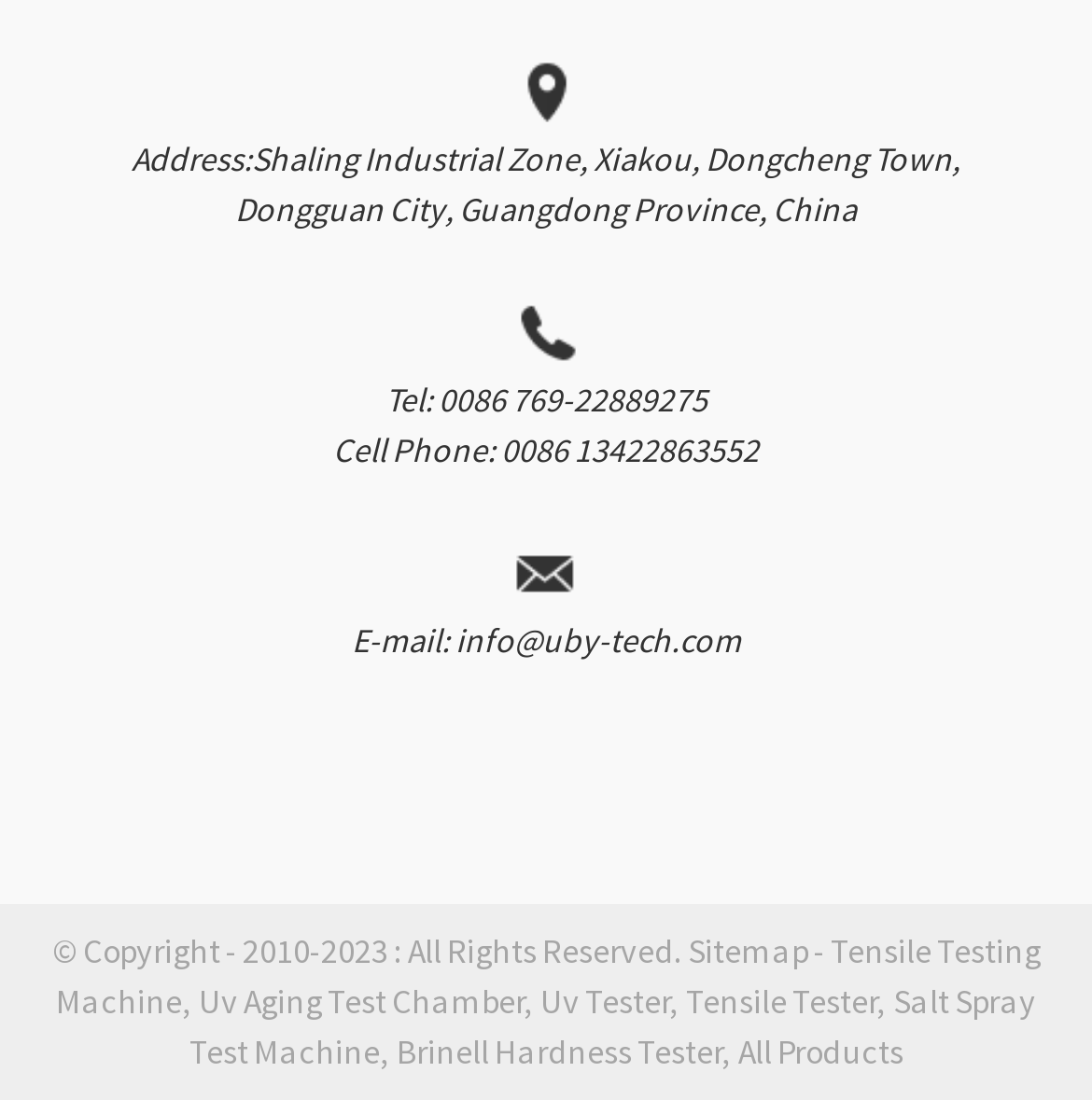Can you specify the bounding box coordinates of the area that needs to be clicked to fulfill the following instruction: "View contact information"?

[0.353, 0.343, 0.647, 0.381]